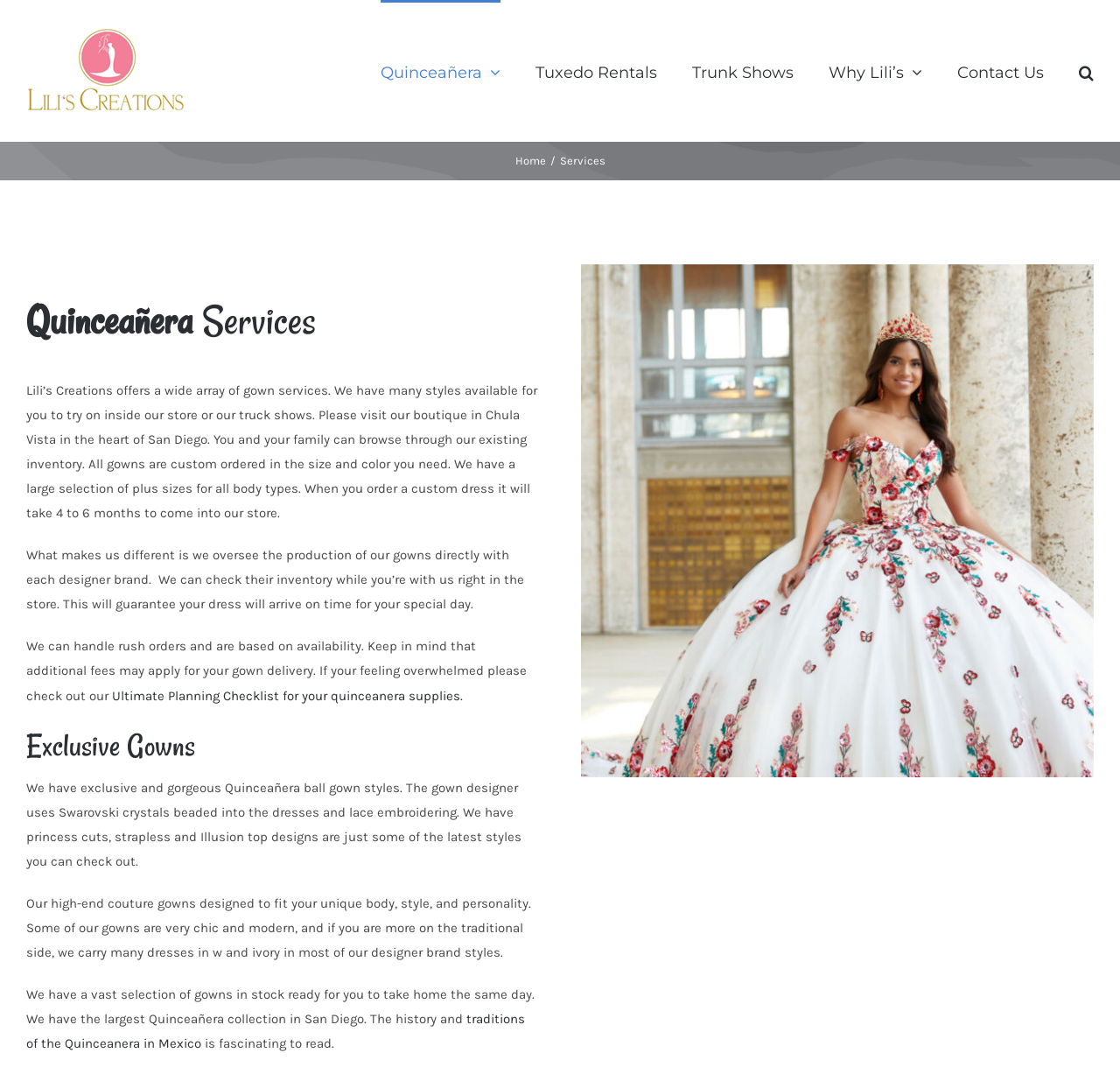Determine the bounding box coordinates of the clickable element necessary to fulfill the instruction: "Visit the Home page". Provide the coordinates as four float numbers within the 0 to 1 range, i.e., [left, top, right, bottom].

[0.46, 0.141, 0.487, 0.154]